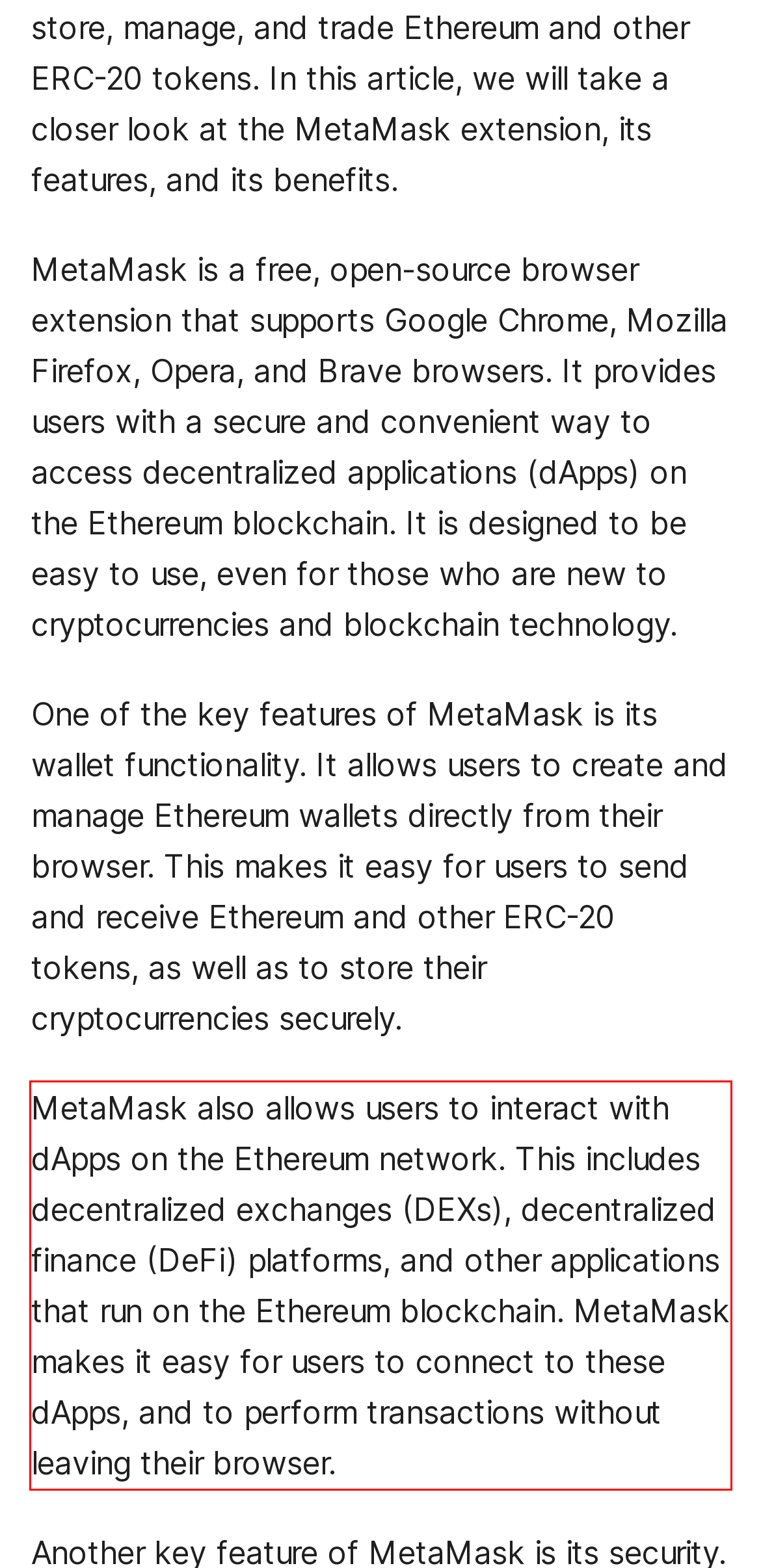Given a screenshot of a webpage containing a red bounding box, perform OCR on the text within this red bounding box and provide the text content.

MetaMask also allows users to interact with dApps on the Ethereum network. This includes decentralized exchanges (DEXs), decentralized finance (DeFi) platforms, and other applications that run on the Ethereum blockchain. MetaMask makes it easy for users to connect to these dApps, and to perform transactions without leaving their browser.